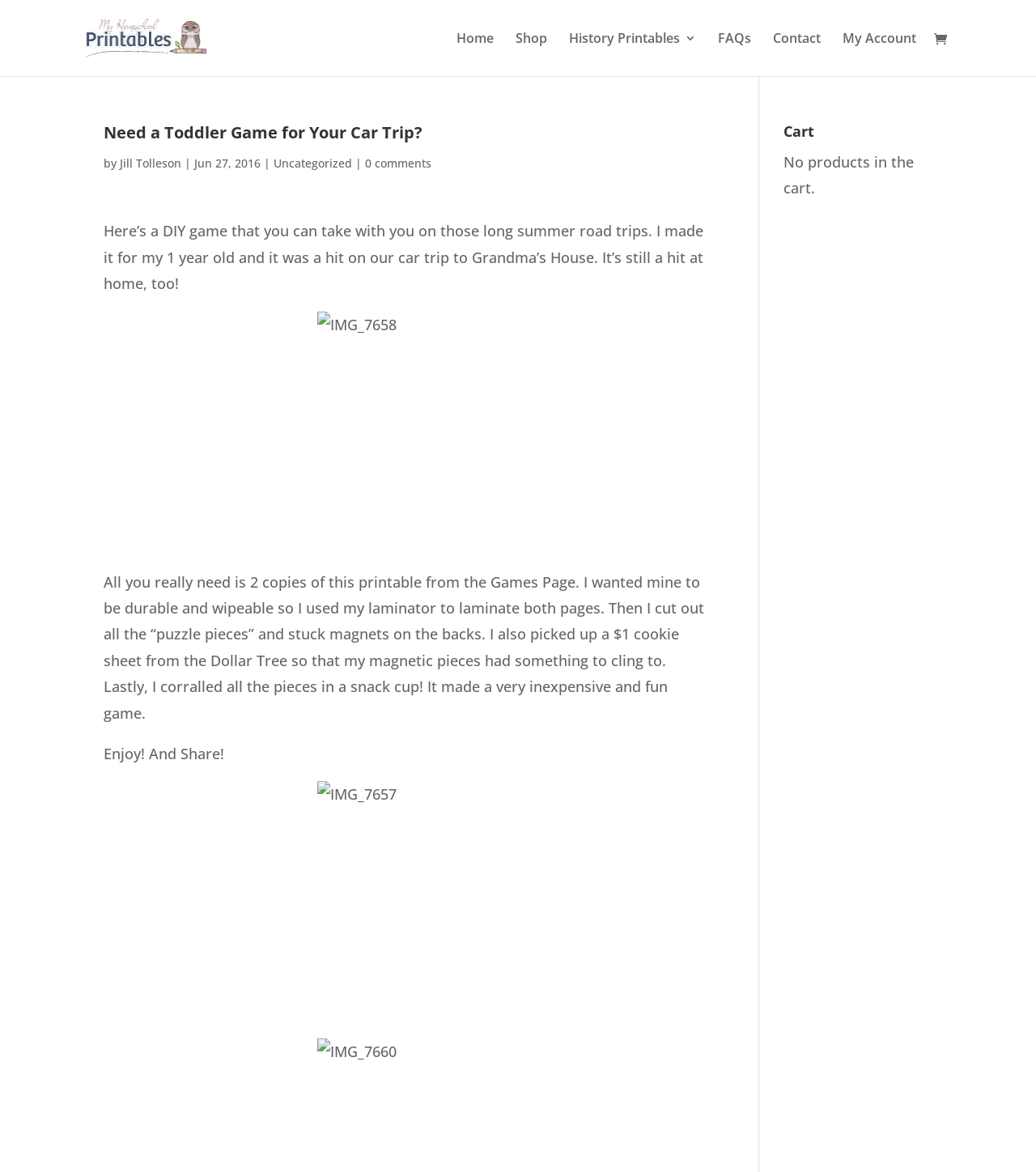Identify the bounding box coordinates of the section that should be clicked to achieve the task described: "Read the article by Jill Tolleson".

[0.116, 0.133, 0.175, 0.146]